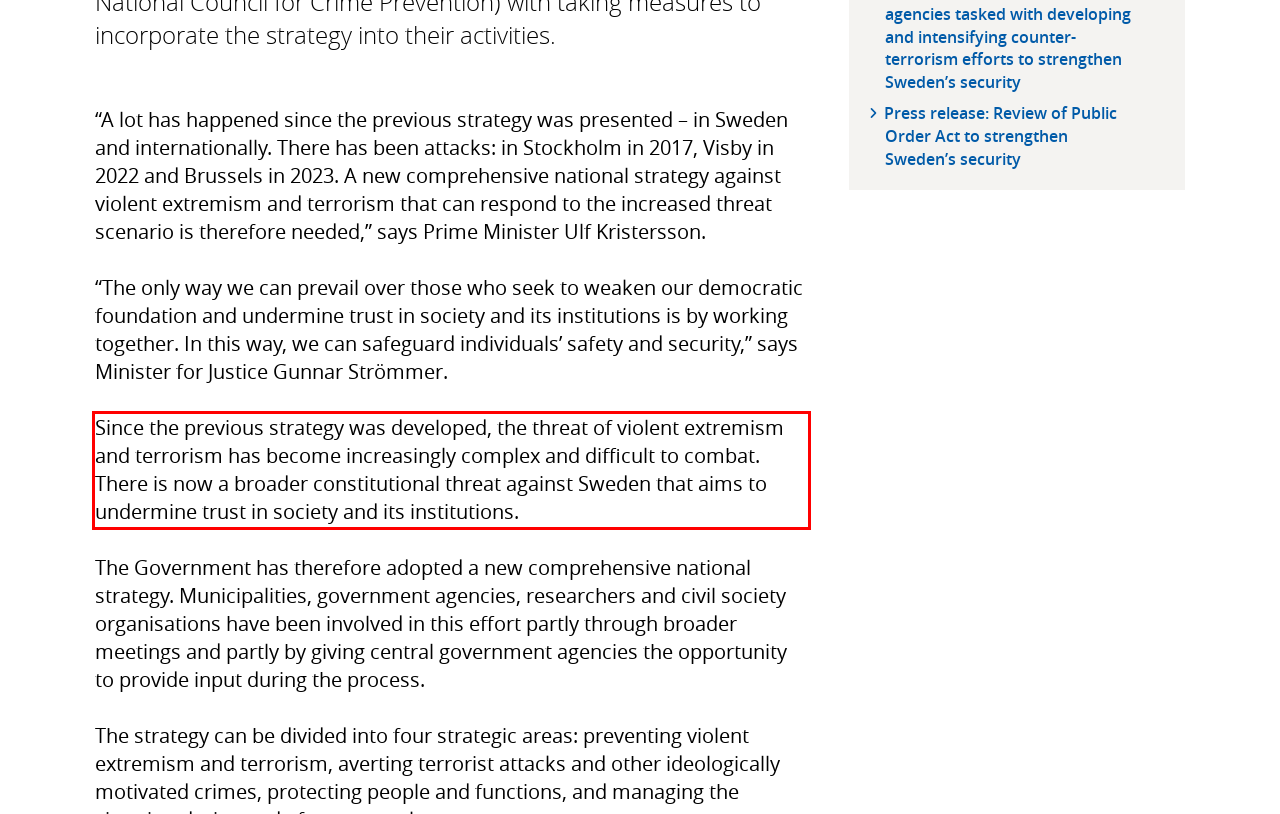Locate the red bounding box in the provided webpage screenshot and use OCR to determine the text content inside it.

Since the previous strategy was developed, the threat of violent extremism and terrorism has become increasingly complex and difficult to combat. There is now a broader constitutional threat against Sweden that aims to undermine trust in society and its institutions.